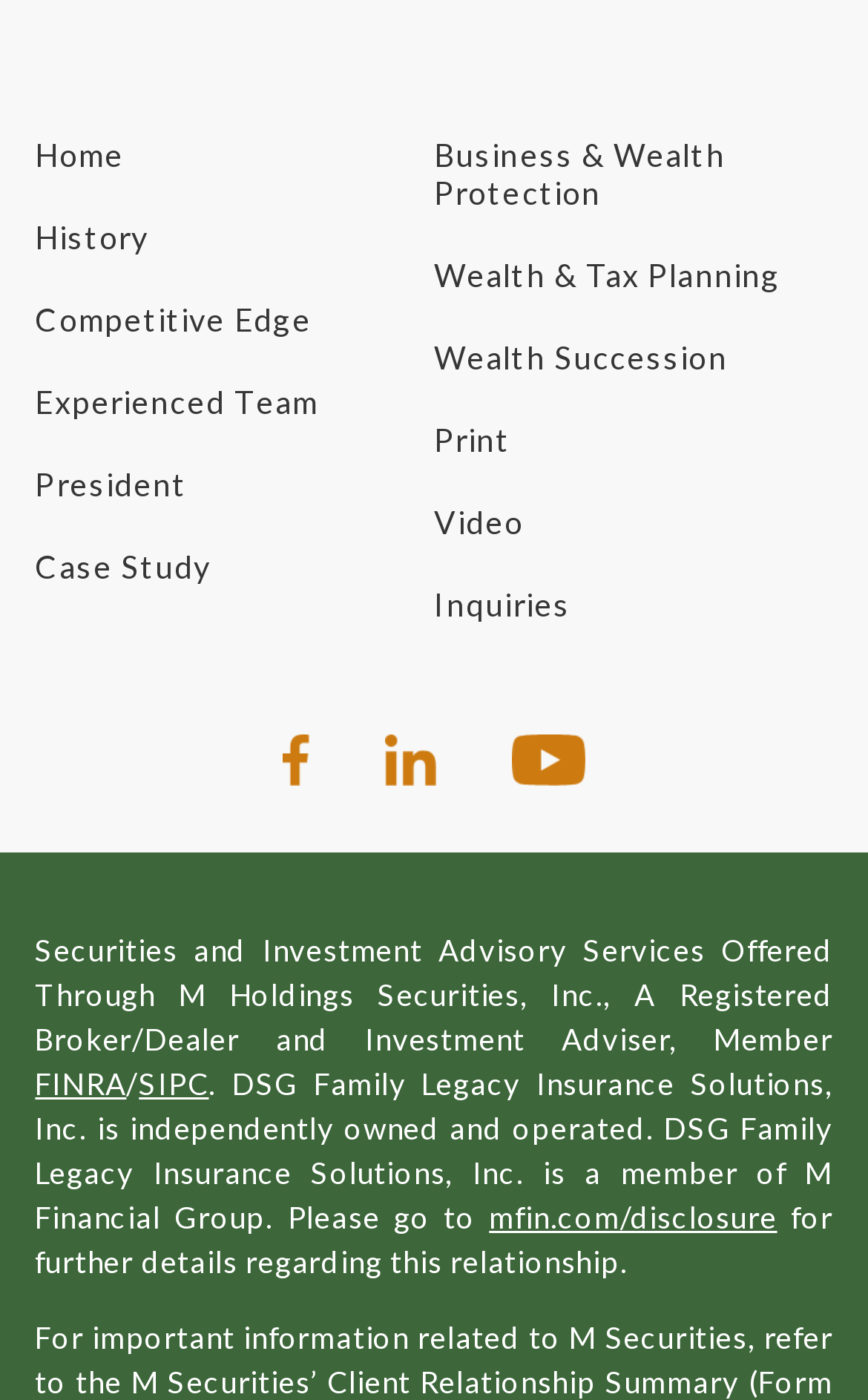Locate the bounding box coordinates for the element described below: "Business & Wealth Protection". The coordinates must be four float values between 0 and 1, formatted as [left, top, right, bottom].

[0.5, 0.097, 0.836, 0.151]